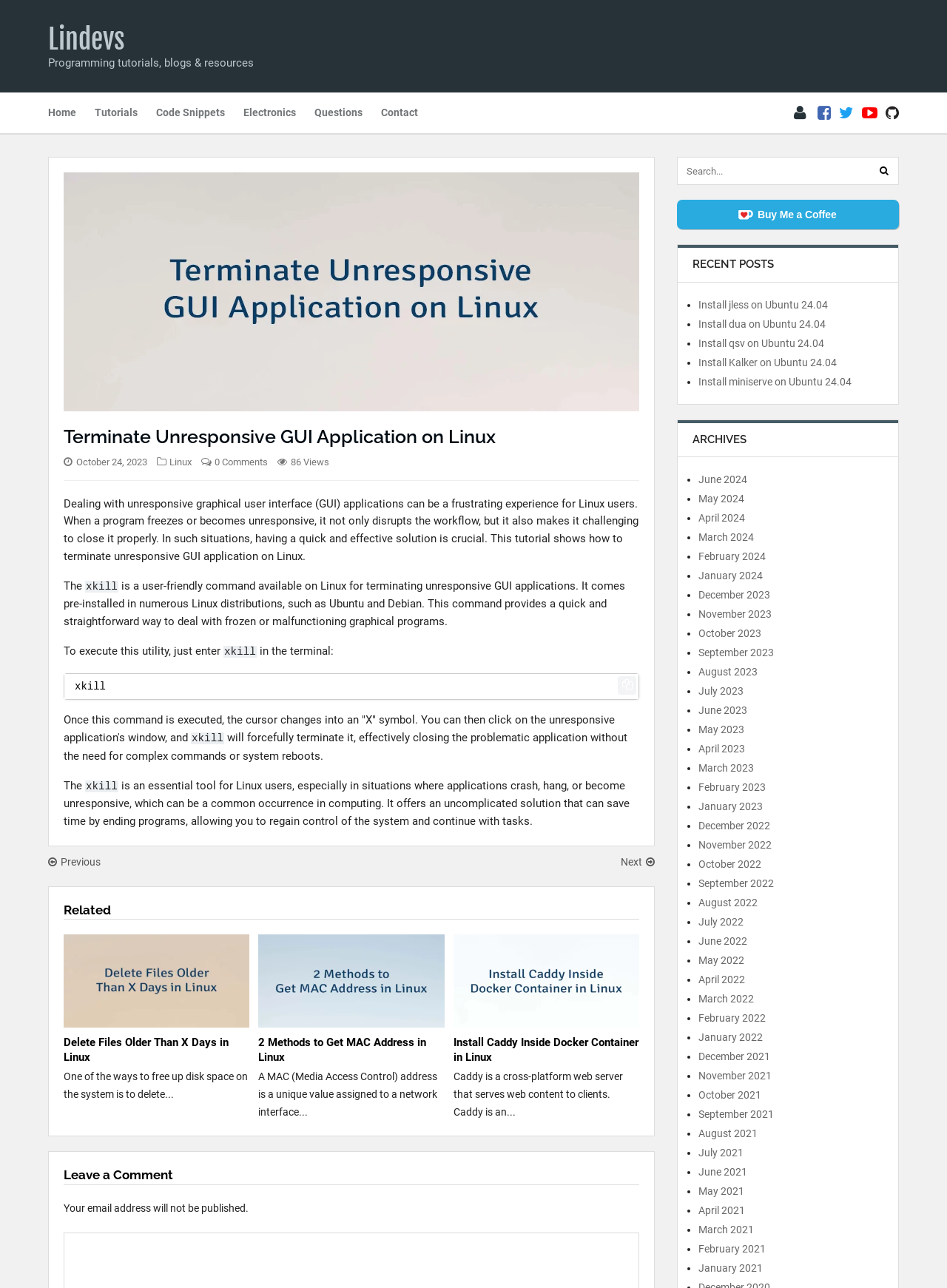Determine the bounding box coordinates of the region to click in order to accomplish the following instruction: "Click on the 'Next' button". Provide the coordinates as four float numbers between 0 and 1, specifically [left, top, right, bottom].

[0.655, 0.665, 0.691, 0.674]